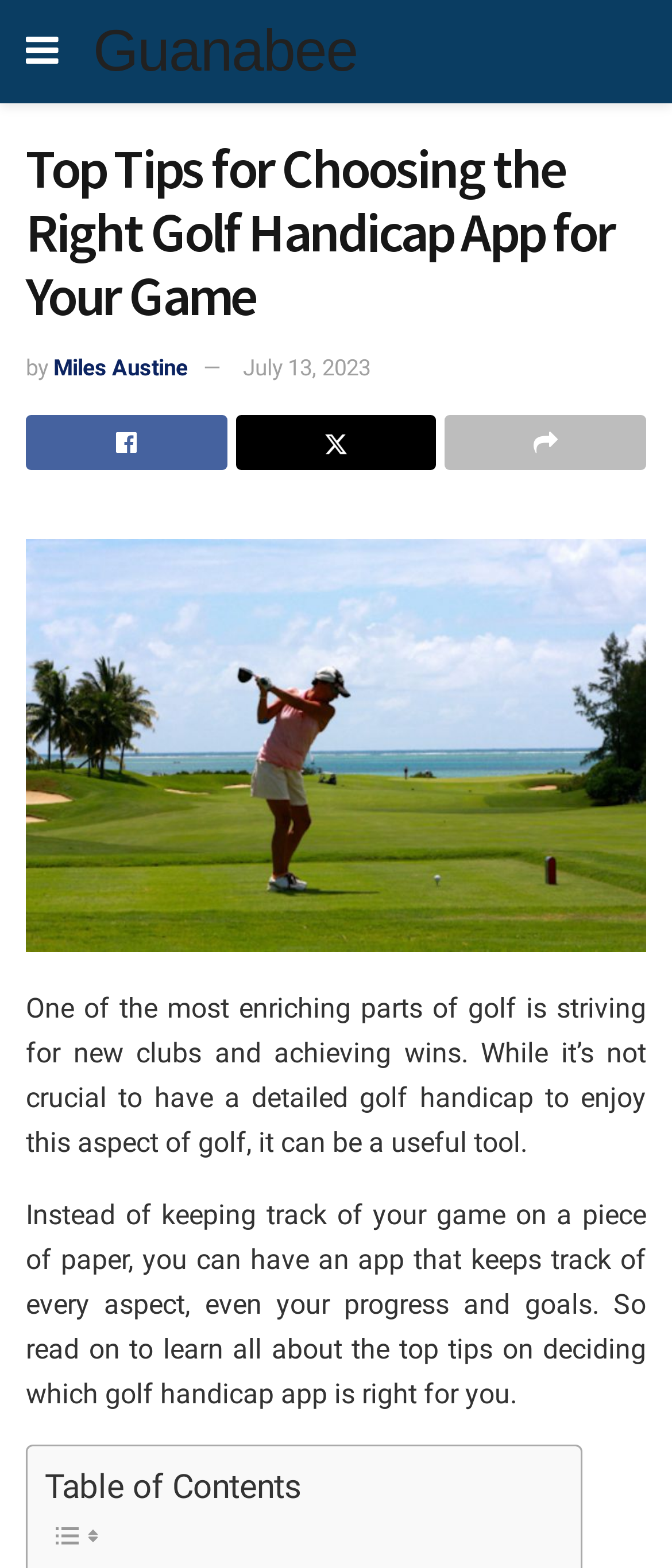Describe all the key features and sections of the webpage thoroughly.

The webpage appears to be an article about choosing the right golf handicap app, with the title "Top Tips for Choosing the Right Golf Handicap App for Your Game" prominently displayed at the top. Below the title, there is a section with the author's name, "Miles Austine", and the date "July 13, 2023". 

On the top-right corner, there are four icons, represented by Unicode characters '\uf0c9', '\uf230', '', and '\uf064'. The first icon is located at the very top, while the other three are aligned horizontally below it.

The main content of the article starts with a brief introduction, which explains the importance of golf handicap apps in tracking one's game and progress. This is followed by a paragraph that highlights the benefits of using a golf handicap app, such as keeping track of every aspect of the game, including progress and goals.

Below the introduction, there is a "Table of Contents" section, which is accompanied by two small images. The rest of the article is not shown in the provided accessibility tree, but it likely contains more content related to the top tips for choosing a golf handicap app.

There are a total of five images on the page, including the two small images next to the "Table of Contents" section, and another image located within a link element, but its purpose is unclear.